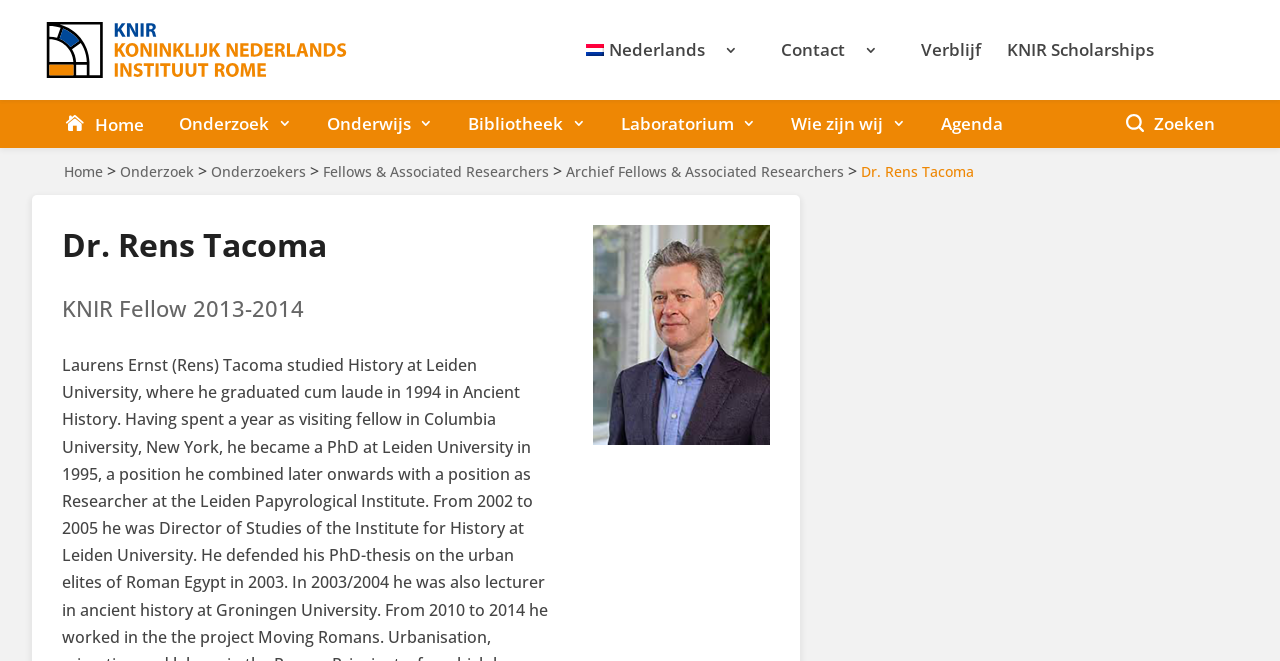Can you find and generate the webpage's heading?

Dr. Rens Tacoma